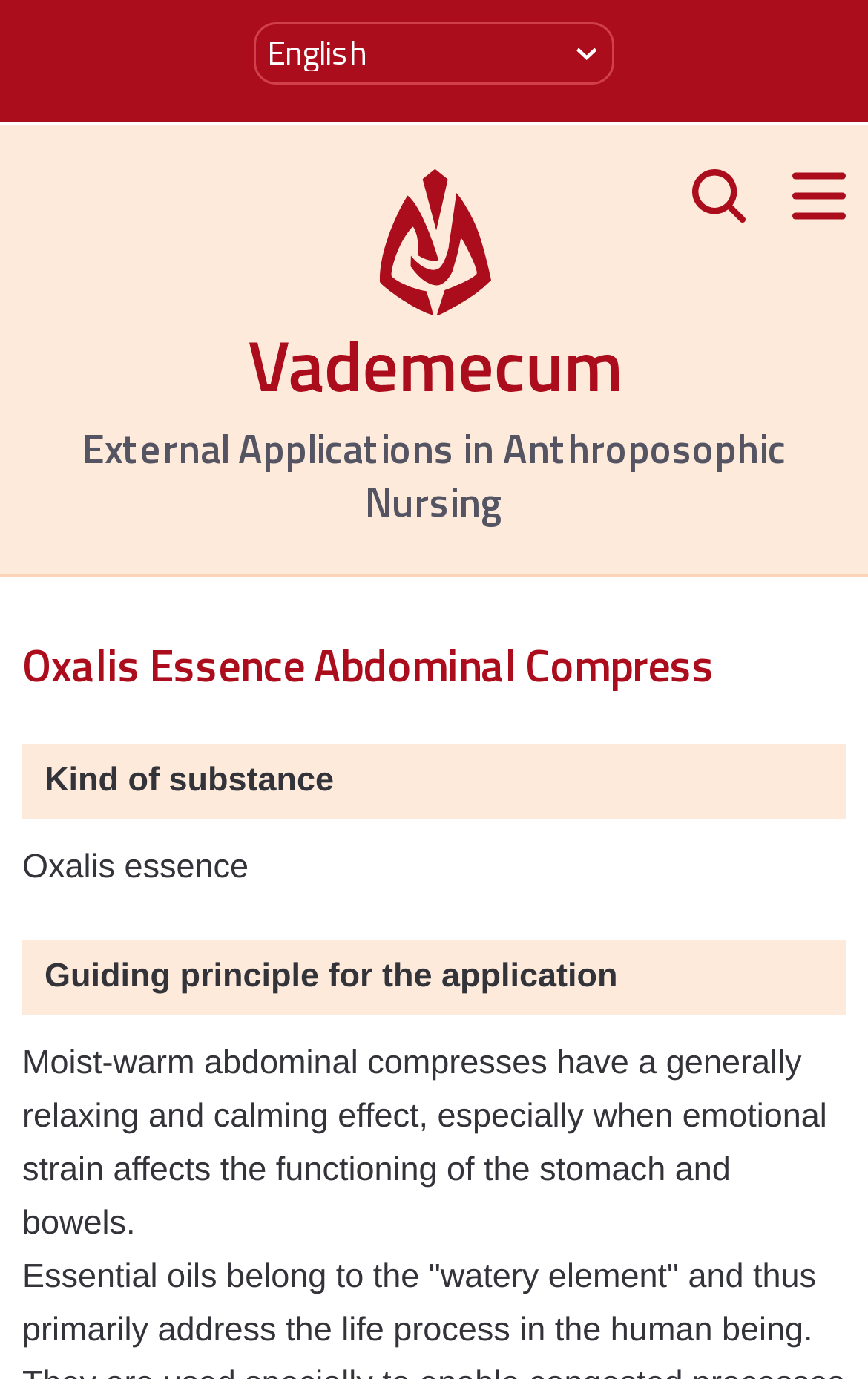What is the function of the button?
Give a one-word or short-phrase answer derived from the screenshot.

Search